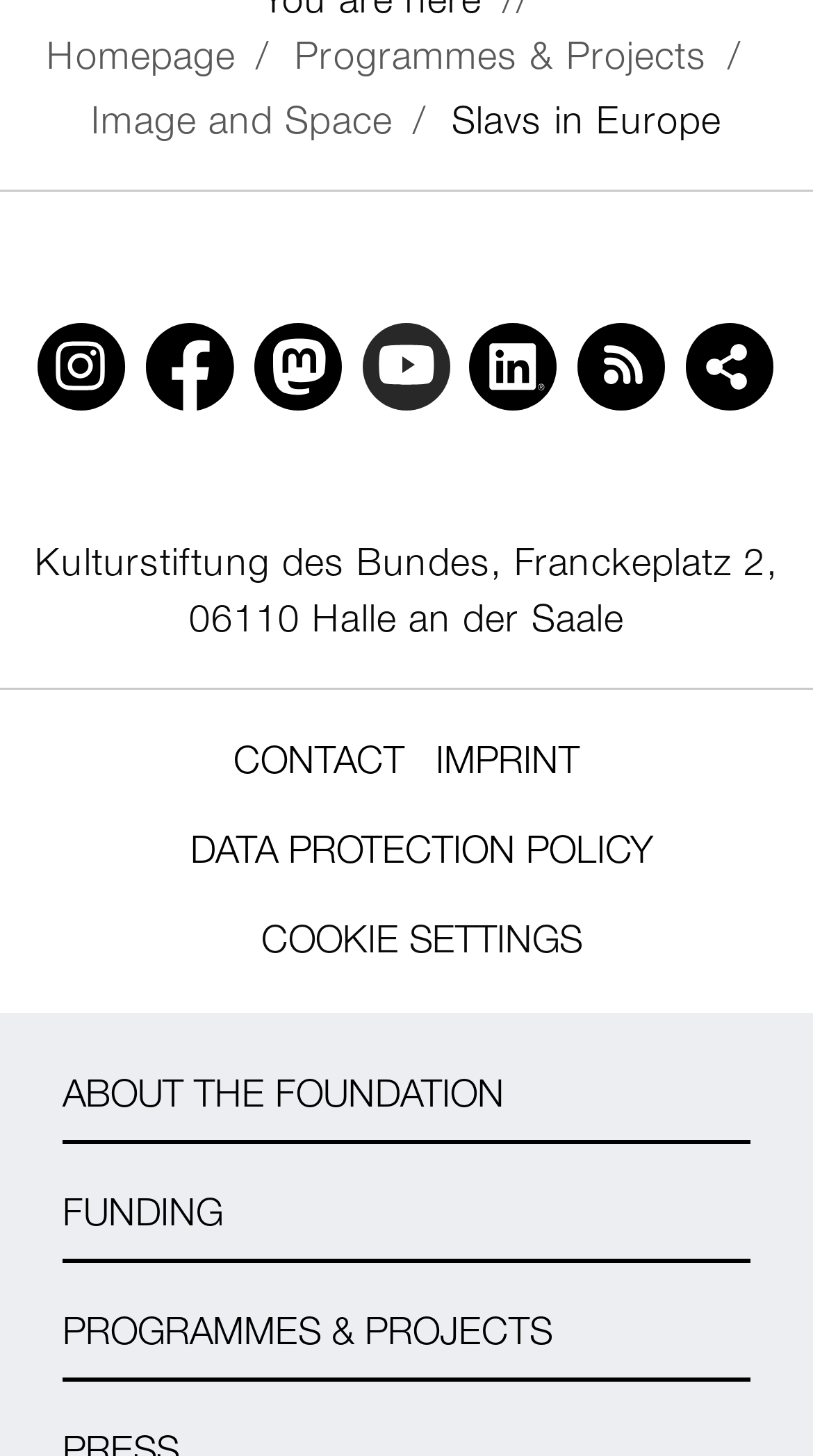What is the name of the foundation?
Using the details shown in the screenshot, provide a comprehensive answer to the question.

I found the name of the foundation by reading the static text element, which displays the name as 'Kulturstiftung des Bundes'.